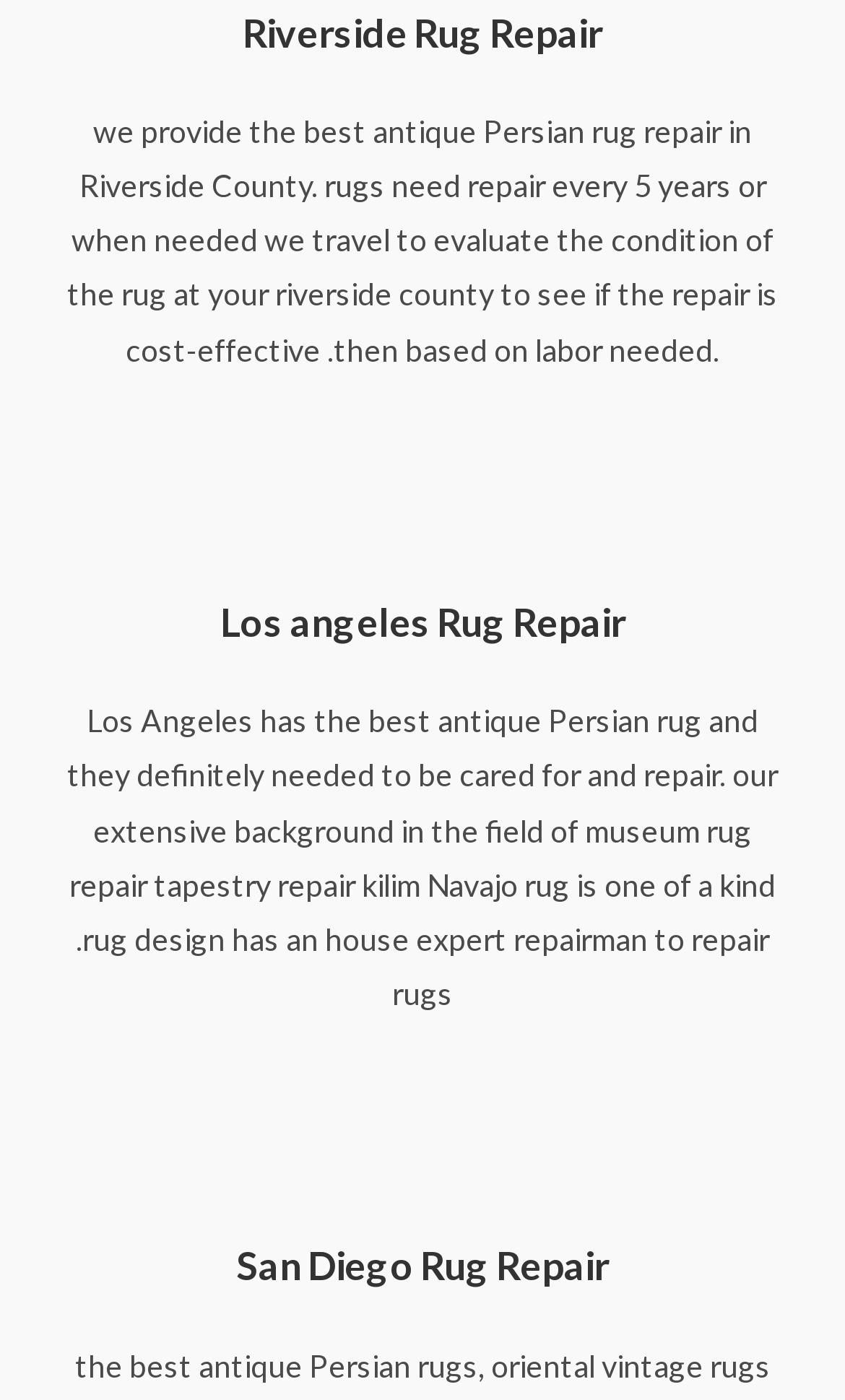Using the description: "繁體中文", identify the bounding box of the corresponding UI element in the screenshot.

None